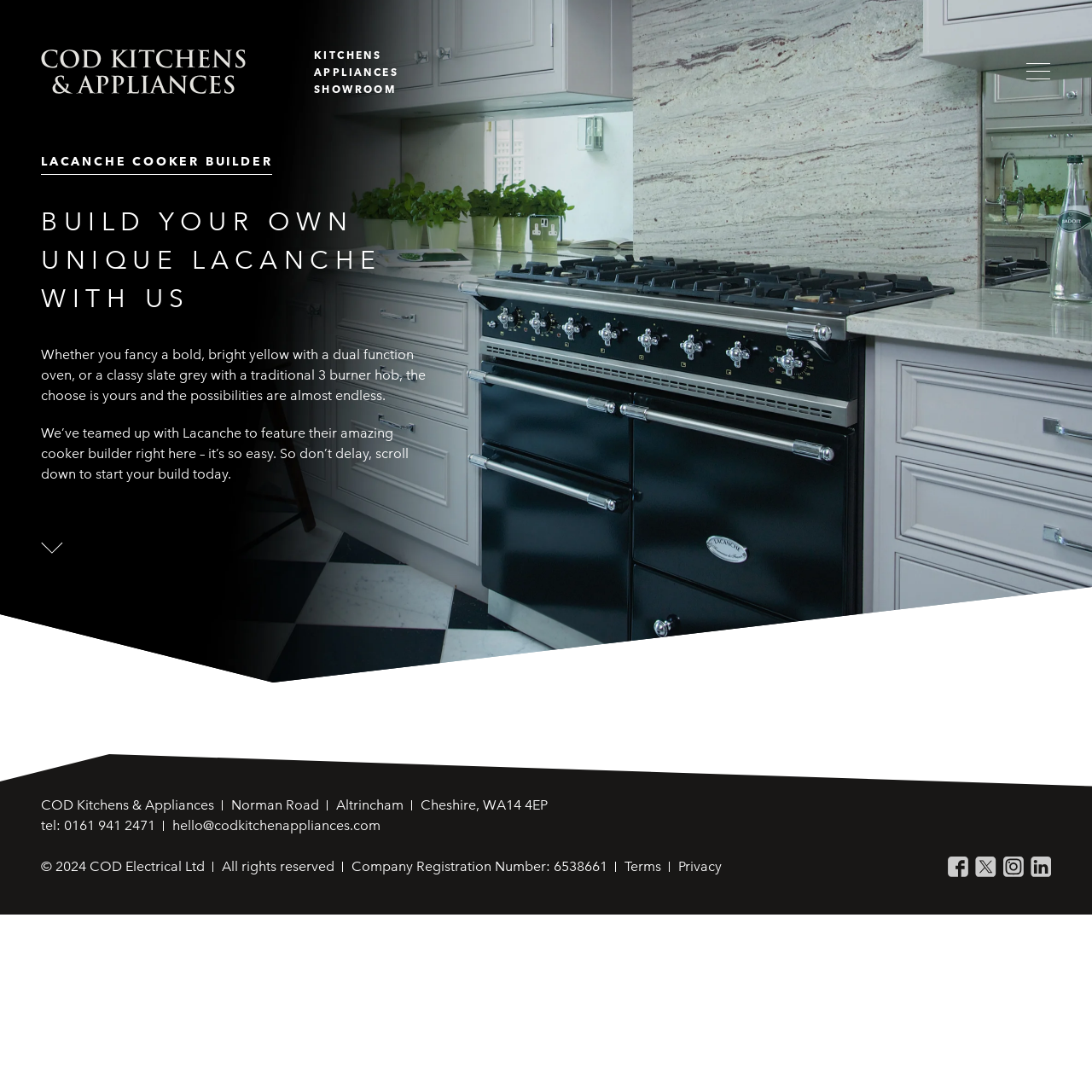Identify the bounding box coordinates of the area you need to click to perform the following instruction: "Call 0161 941 2471".

[0.059, 0.748, 0.142, 0.763]